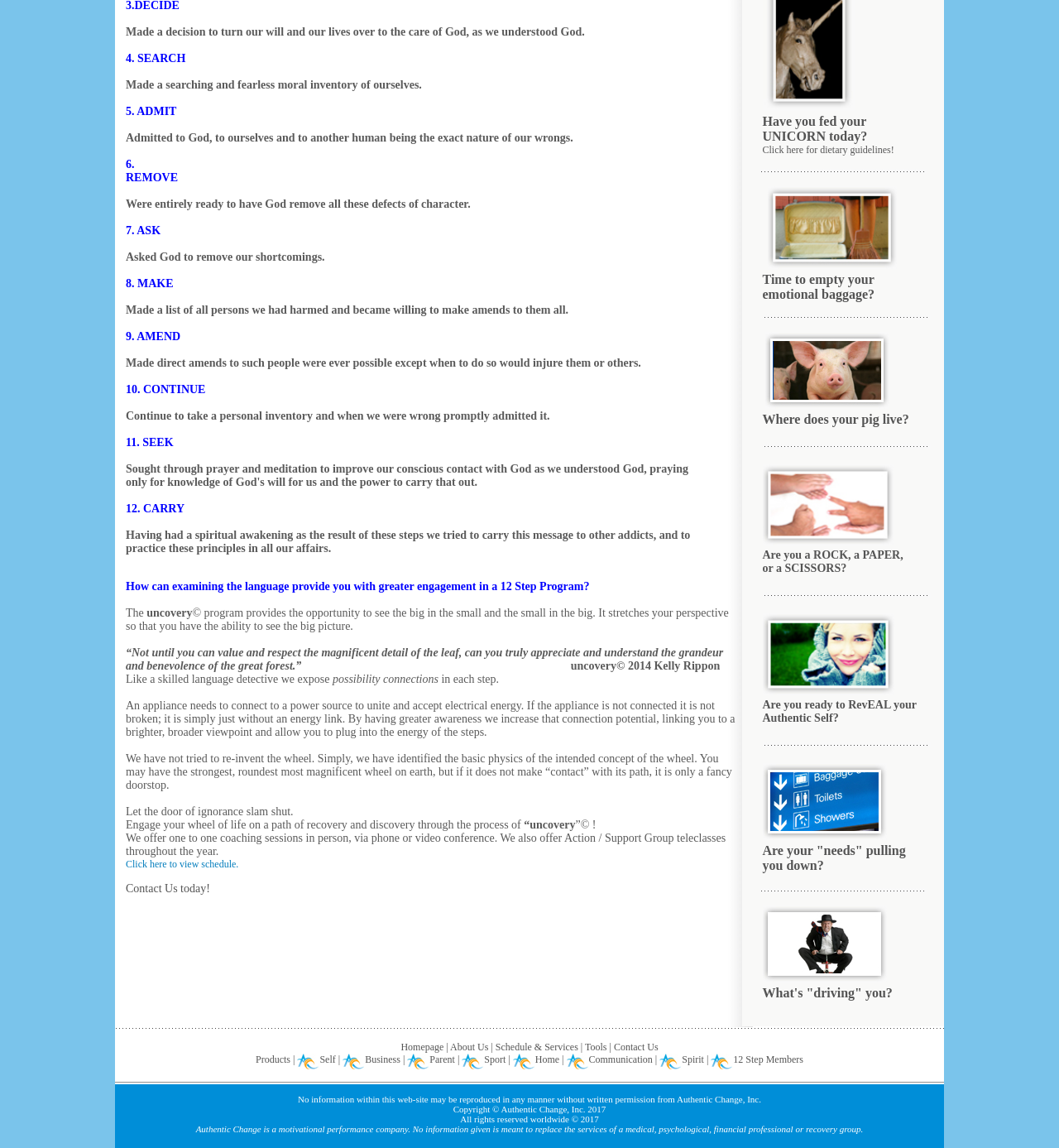Determine the bounding box for the UI element described here: "Schedule & Services".

[0.468, 0.907, 0.546, 0.917]